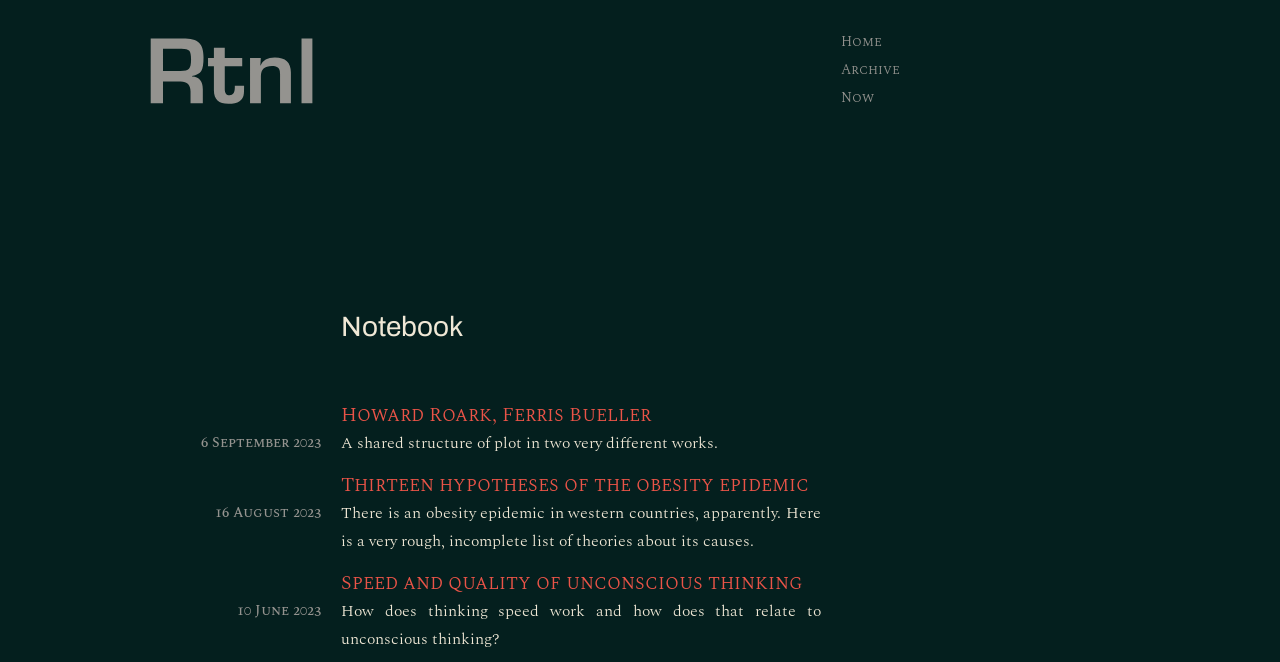Please answer the following query using a single word or phrase: 
What is the title of the first article?

Howard Roark, Ferris Bueller